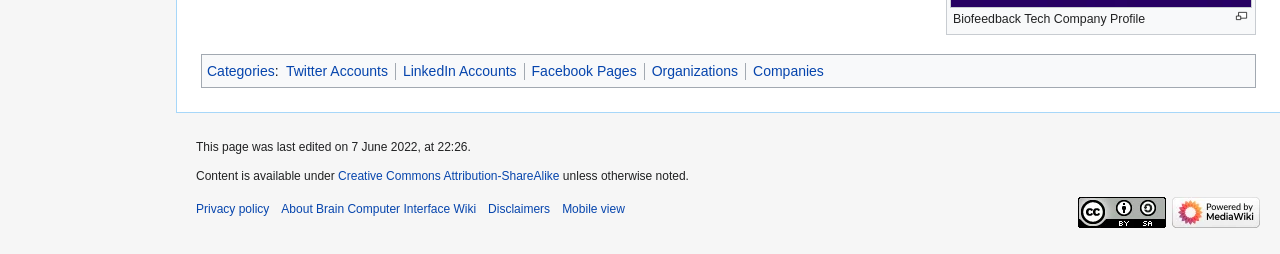Given the description "alt="Creative Commons Attribution-ShareAlike"", provide the bounding box coordinates of the corresponding UI element.

[0.842, 0.804, 0.911, 0.859]